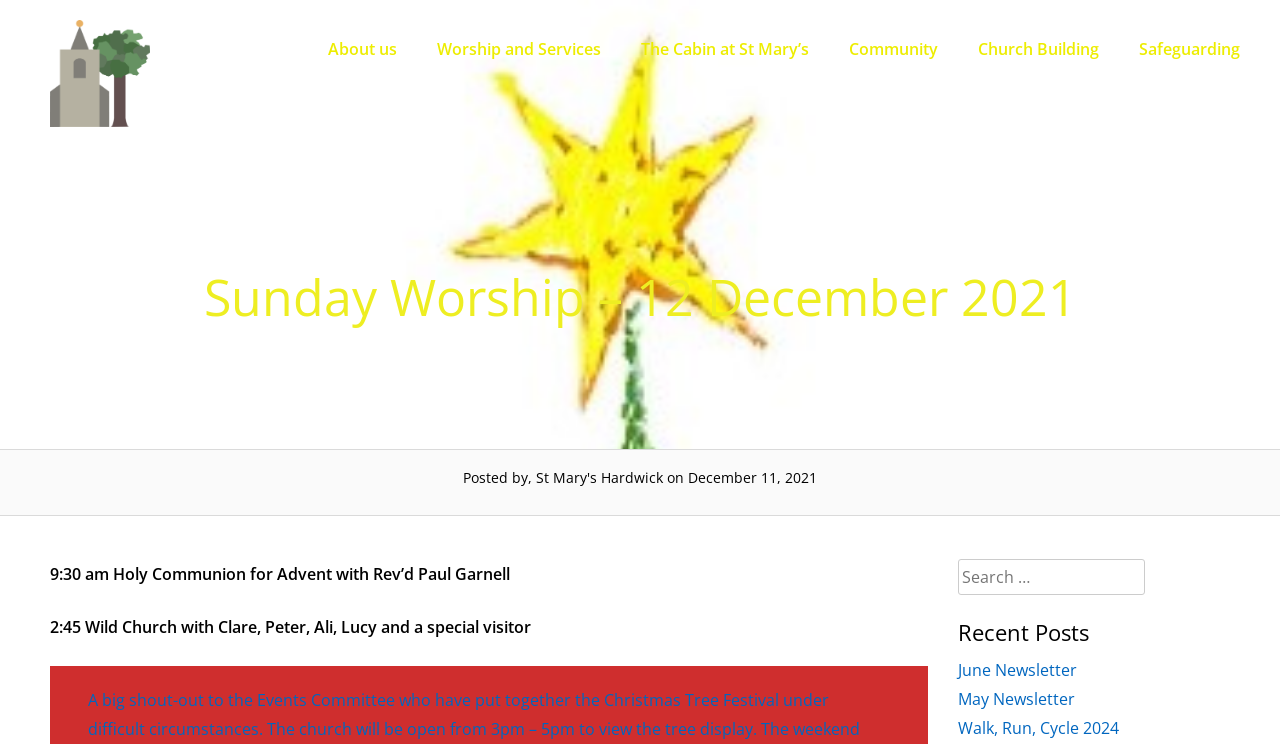Give a one-word or one-phrase response to the question:
What is the name of the special visitor at the Wild Church event?

Not specified